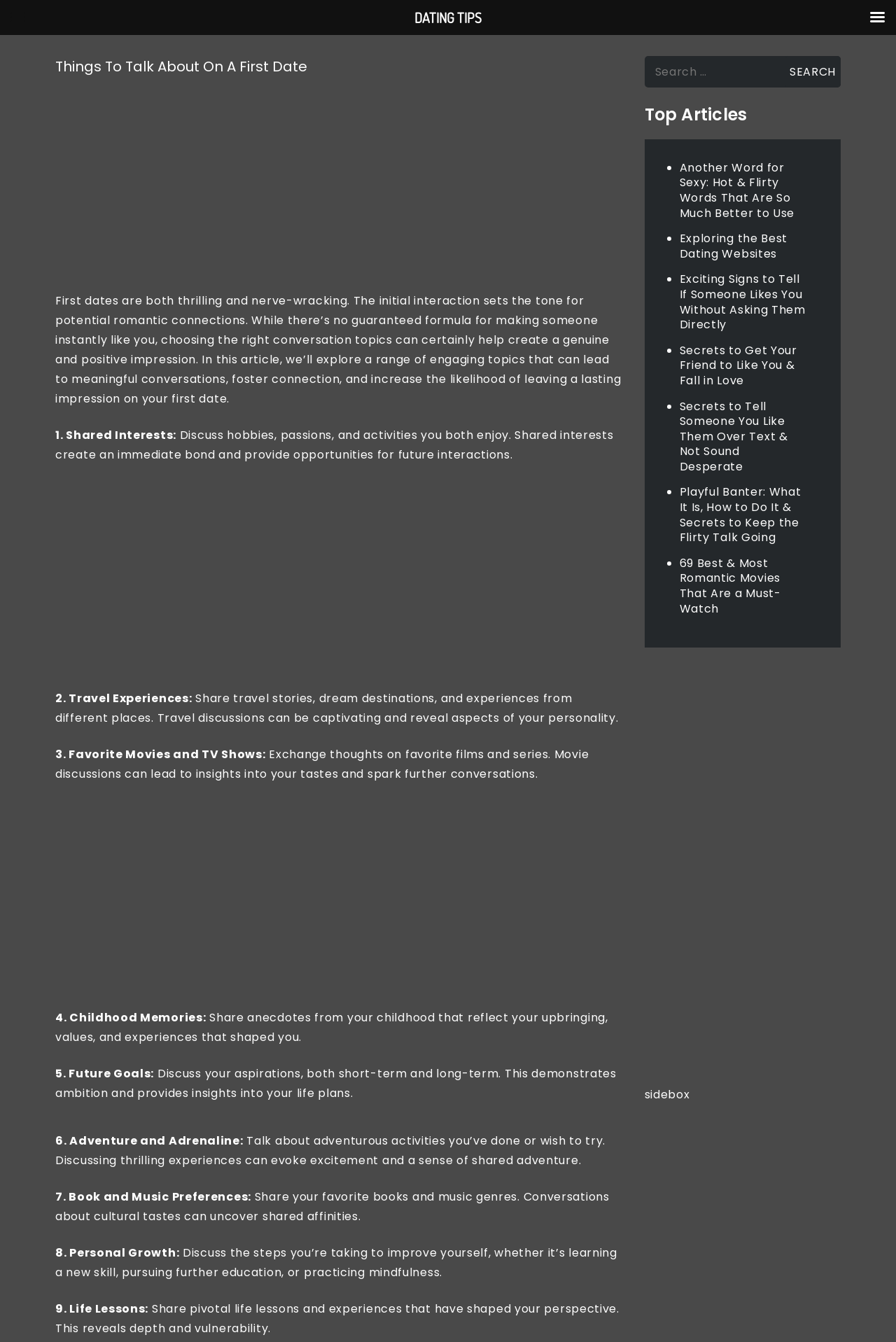How many conversation topics are listed?
Look at the screenshot and provide an in-depth answer.

I counted the number of StaticText elements that start with a number (e.g. '1. Shared Interests:', '2. Travel Experiences:', etc.) and found 9 topics listed.